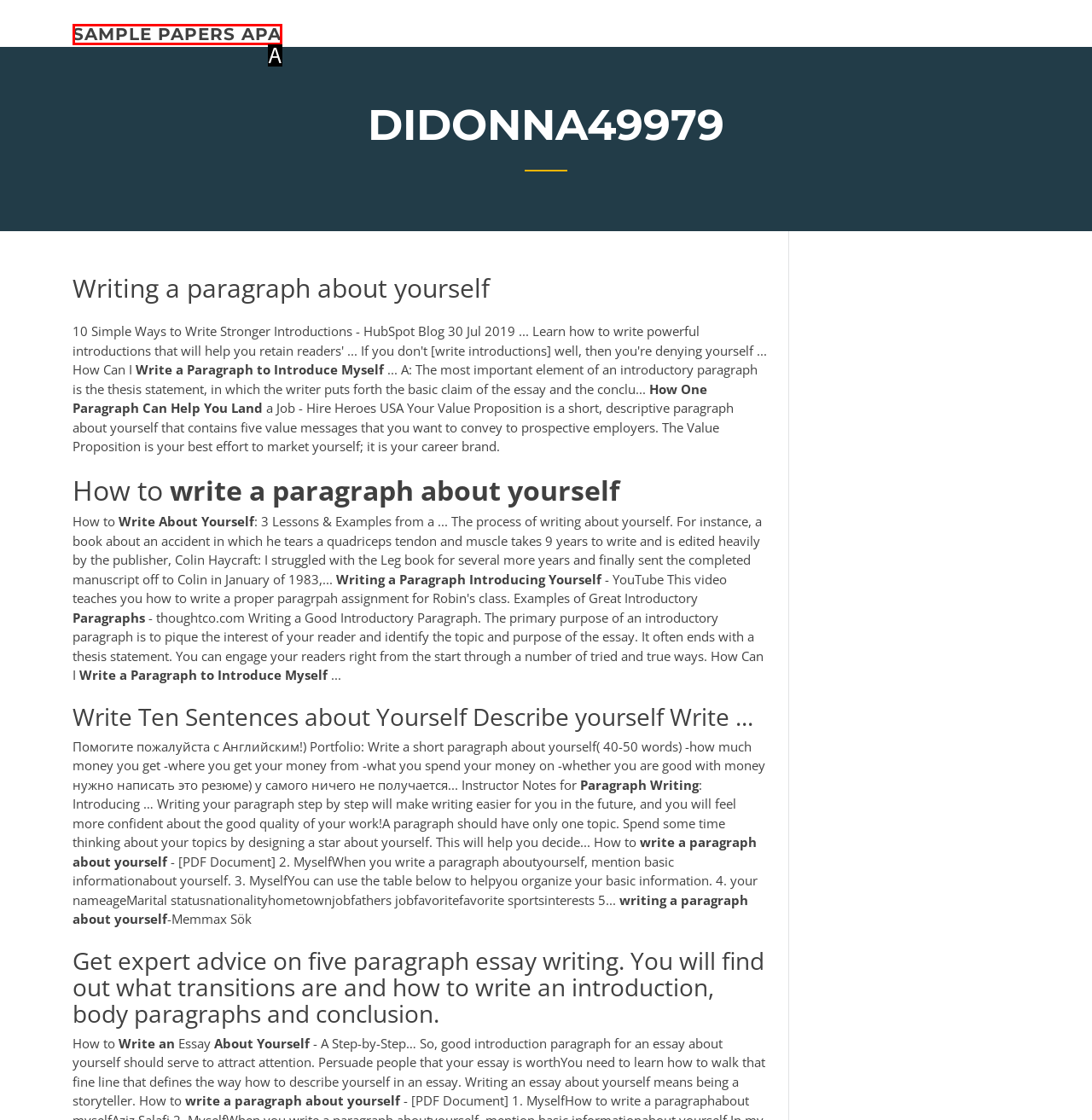Refer to the description: People's Daily Search Details and choose the option that best fits. Provide the letter of that option directly from the options.

None